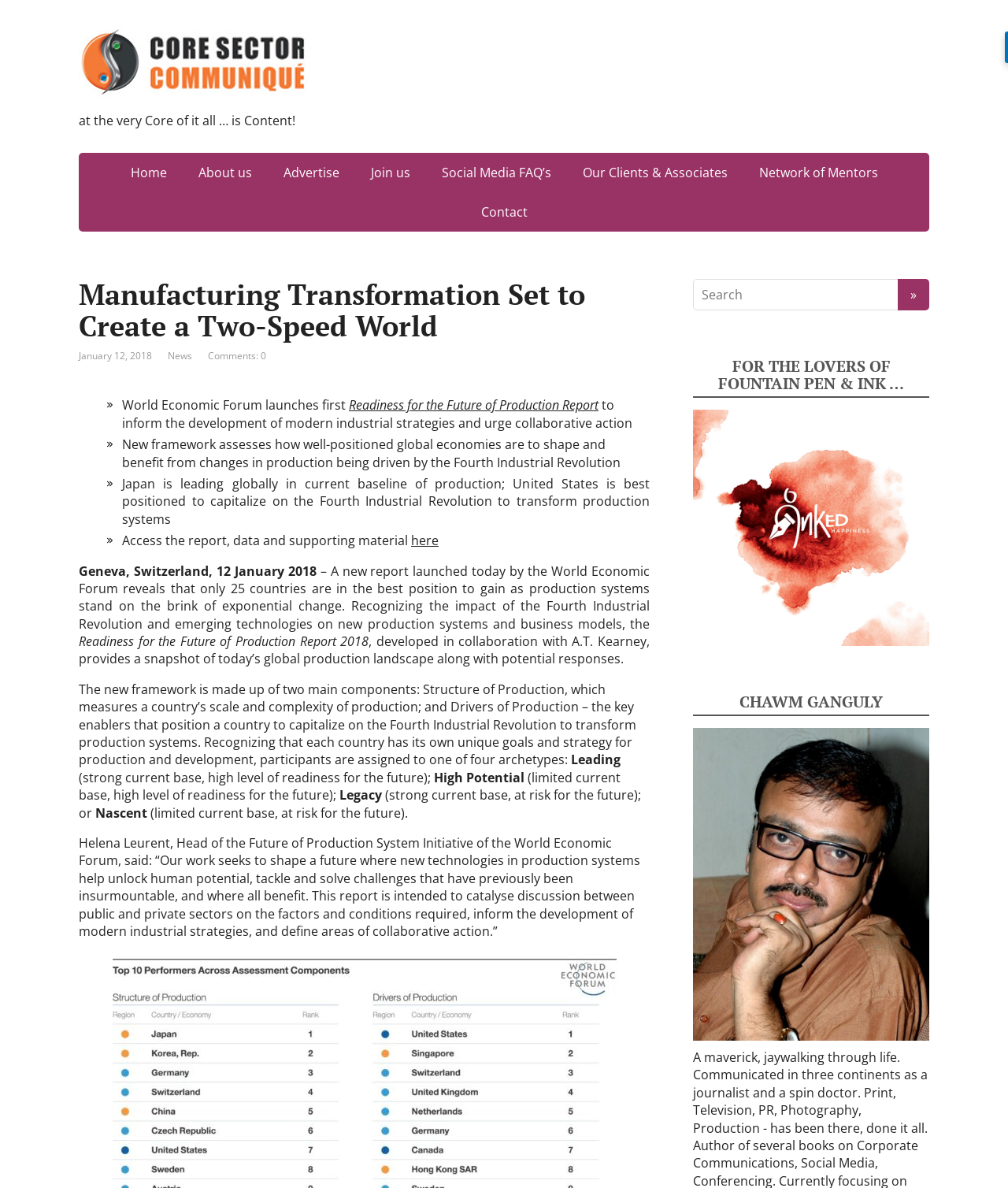Could you find the bounding box coordinates of the clickable area to complete this instruction: "Read the 'Readiness for the Future of Production Report'"?

[0.346, 0.334, 0.594, 0.348]